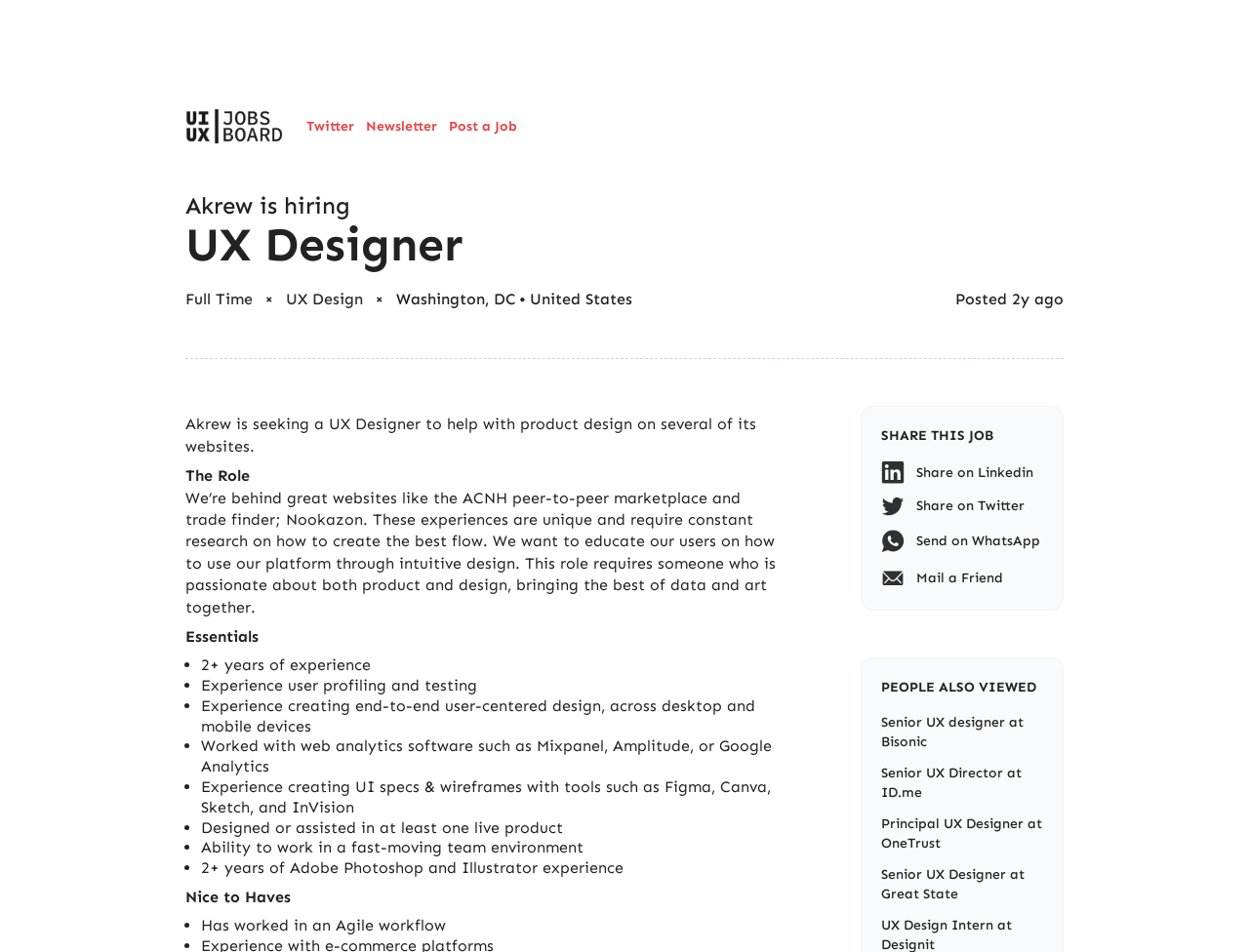Please analyze the image and give a detailed answer to the question:
What is the experience required for the job?

The webpage mentions that the job requires 2+ years of experience, which is listed under the 'Essentials' section as '2+ years of experience'.